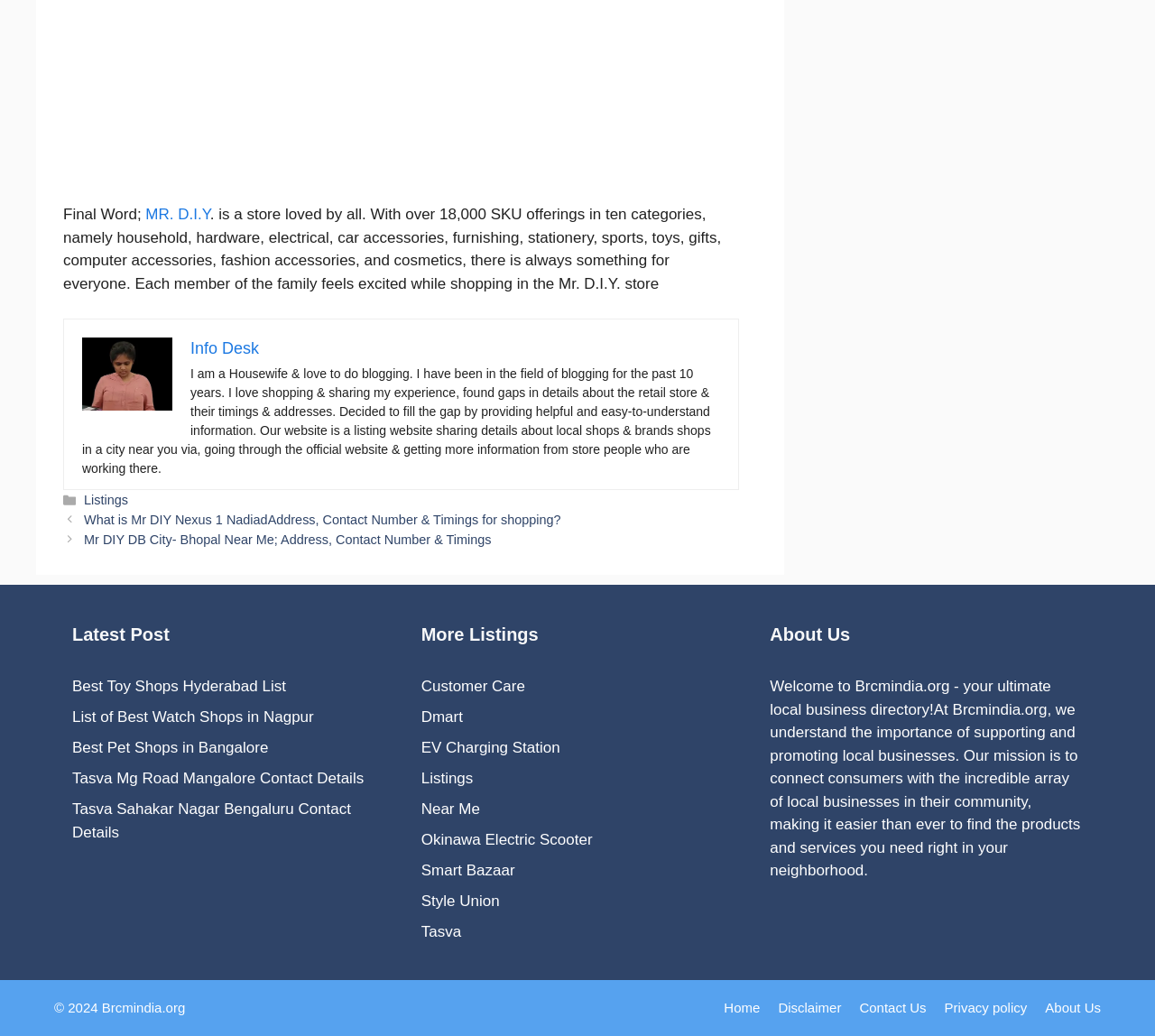Determine the bounding box coordinates of the clickable element to complete this instruction: "Click on the 'MR. D.I.Y' link". Provide the coordinates in the format of four float numbers between 0 and 1, [left, top, right, bottom].

[0.126, 0.199, 0.182, 0.215]